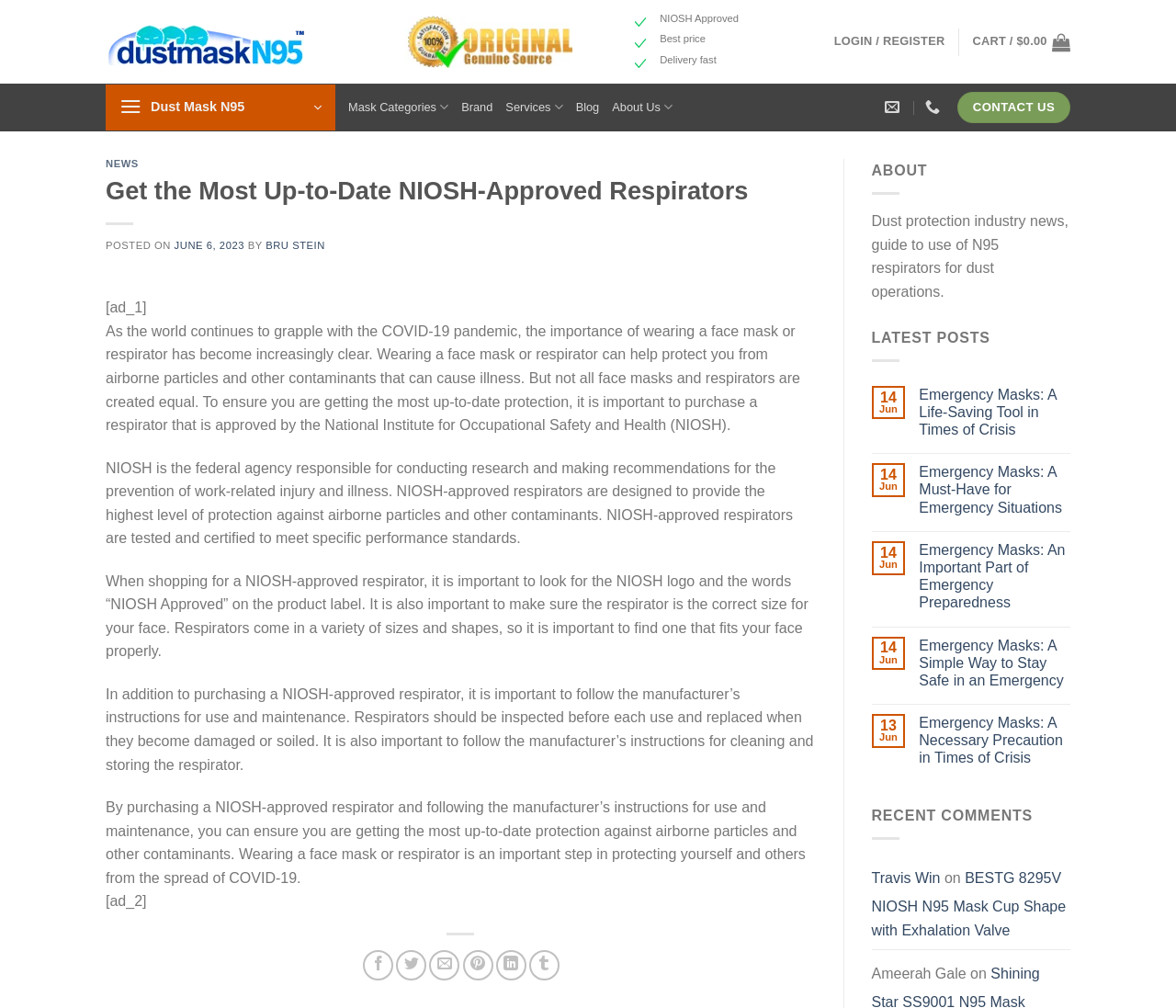Please predict the bounding box coordinates of the element's region where a click is necessary to complete the following instruction: "Explore the ABOUT section". The coordinates should be represented by four float numbers between 0 and 1, i.e., [left, top, right, bottom].

[0.741, 0.161, 0.789, 0.177]